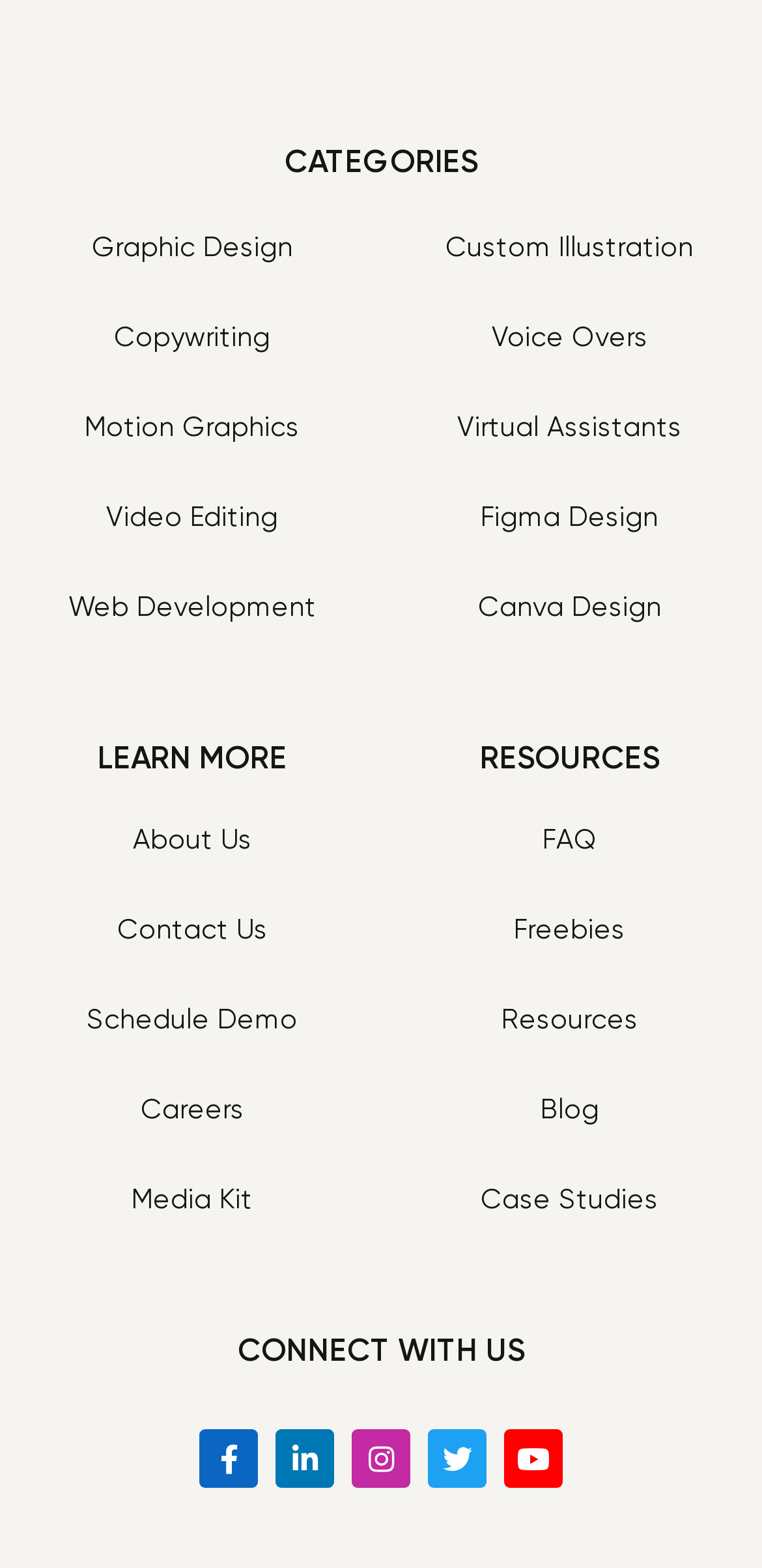Using the description "Copywriting", locate and provide the bounding box of the UI element.

[0.15, 0.205, 0.355, 0.225]